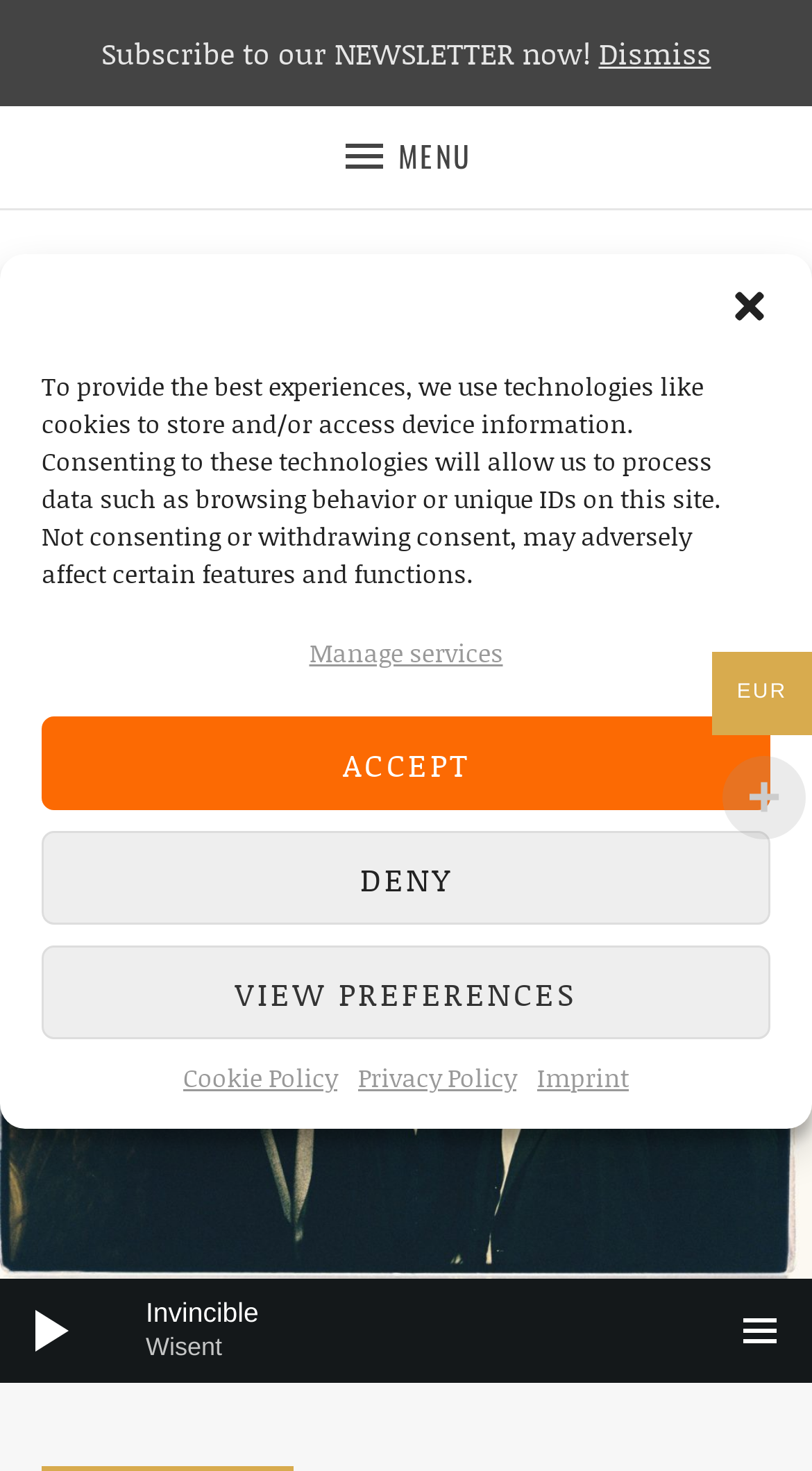Please specify the bounding box coordinates for the clickable region that will help you carry out the instruction: "Dismiss the newsletter".

[0.737, 0.021, 0.876, 0.051]